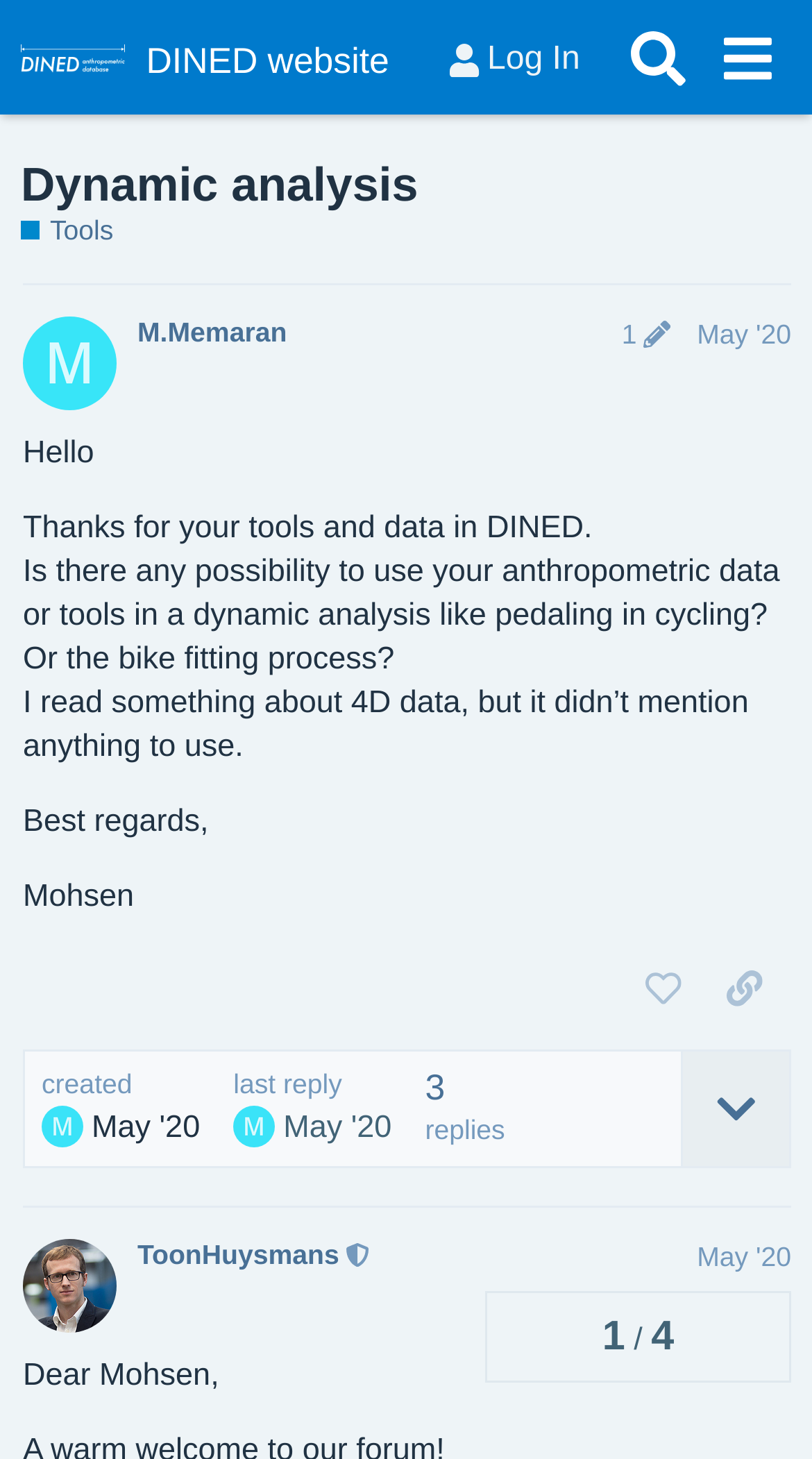What is the topic of discussion in this post?
Please give a well-detailed answer to the question.

I found the answer by reading the StaticText elements in the post #1 region. The text 'Is there any possibility to use your anthropometric data or tools in a dynamic analysis like pedaling in cycling? Or the bike fitting process?' suggests that the topic of discussion is using anthropometric data in dynamic analysis.